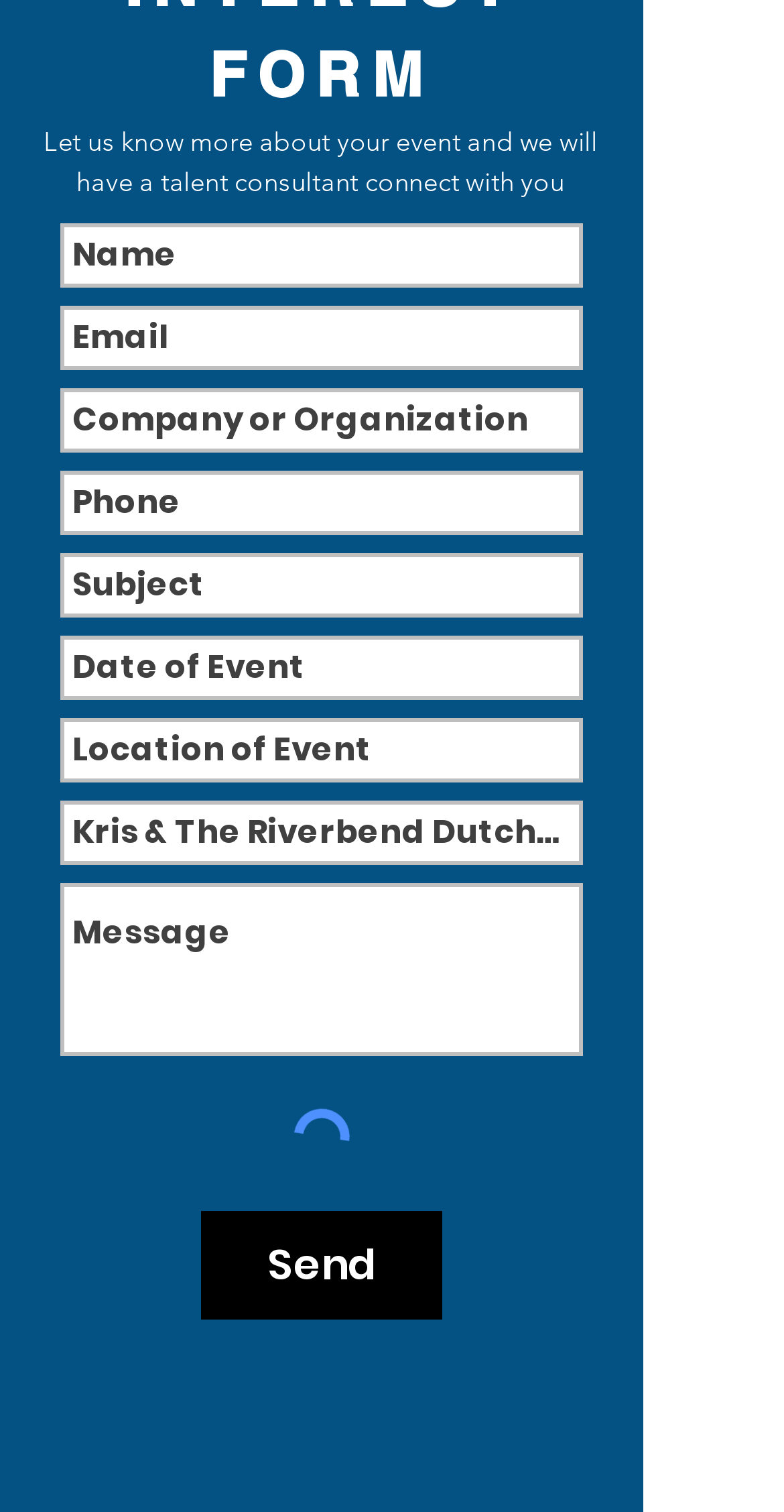Specify the bounding box coordinates of the area that needs to be clicked to achieve the following instruction: "Enter your name".

[0.077, 0.148, 0.744, 0.191]